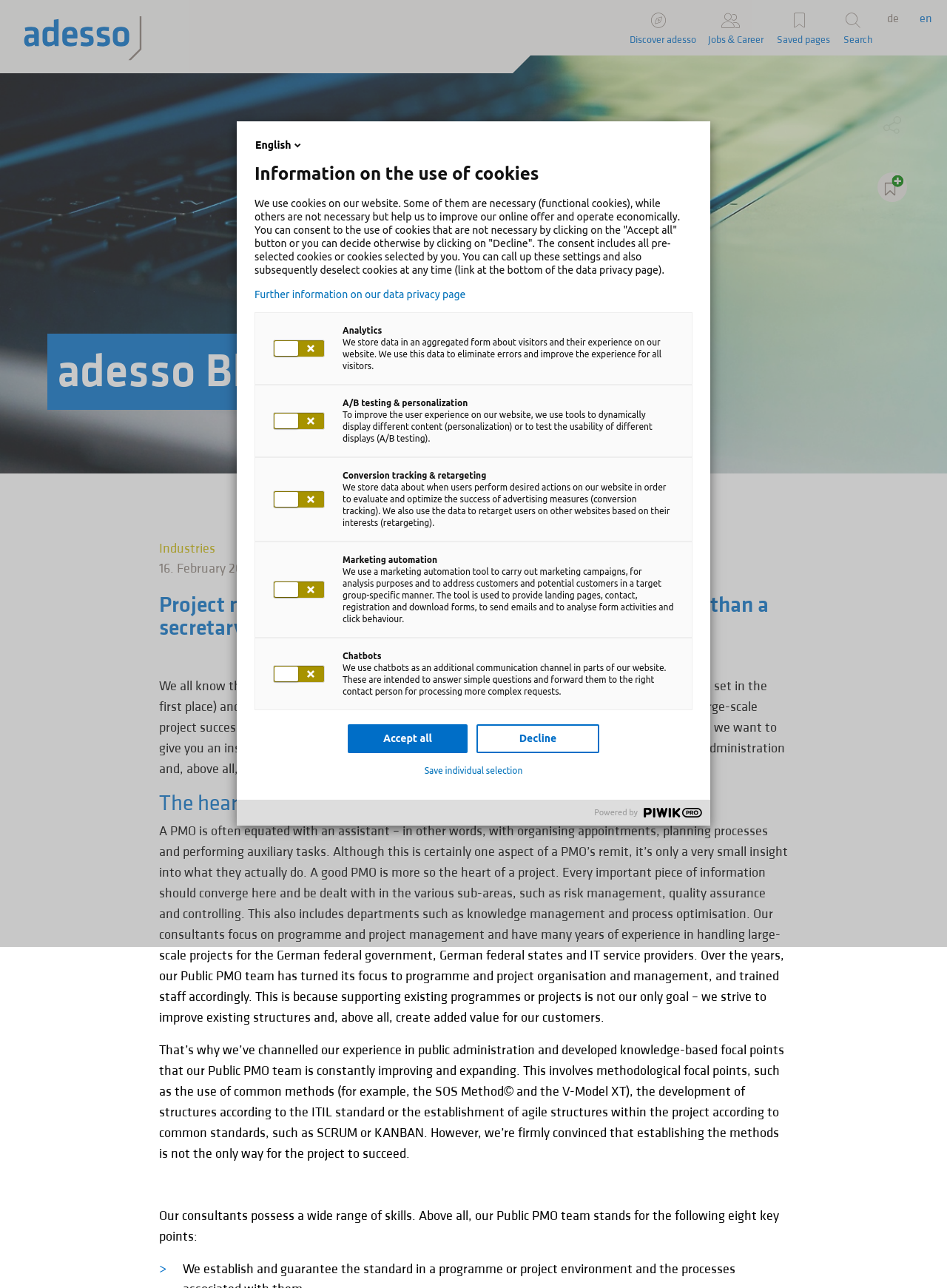Please determine the bounding box coordinates of the section I need to click to accomplish this instruction: "Click the 'Jobs & Career' link".

[0.742, 0.0, 0.813, 0.043]